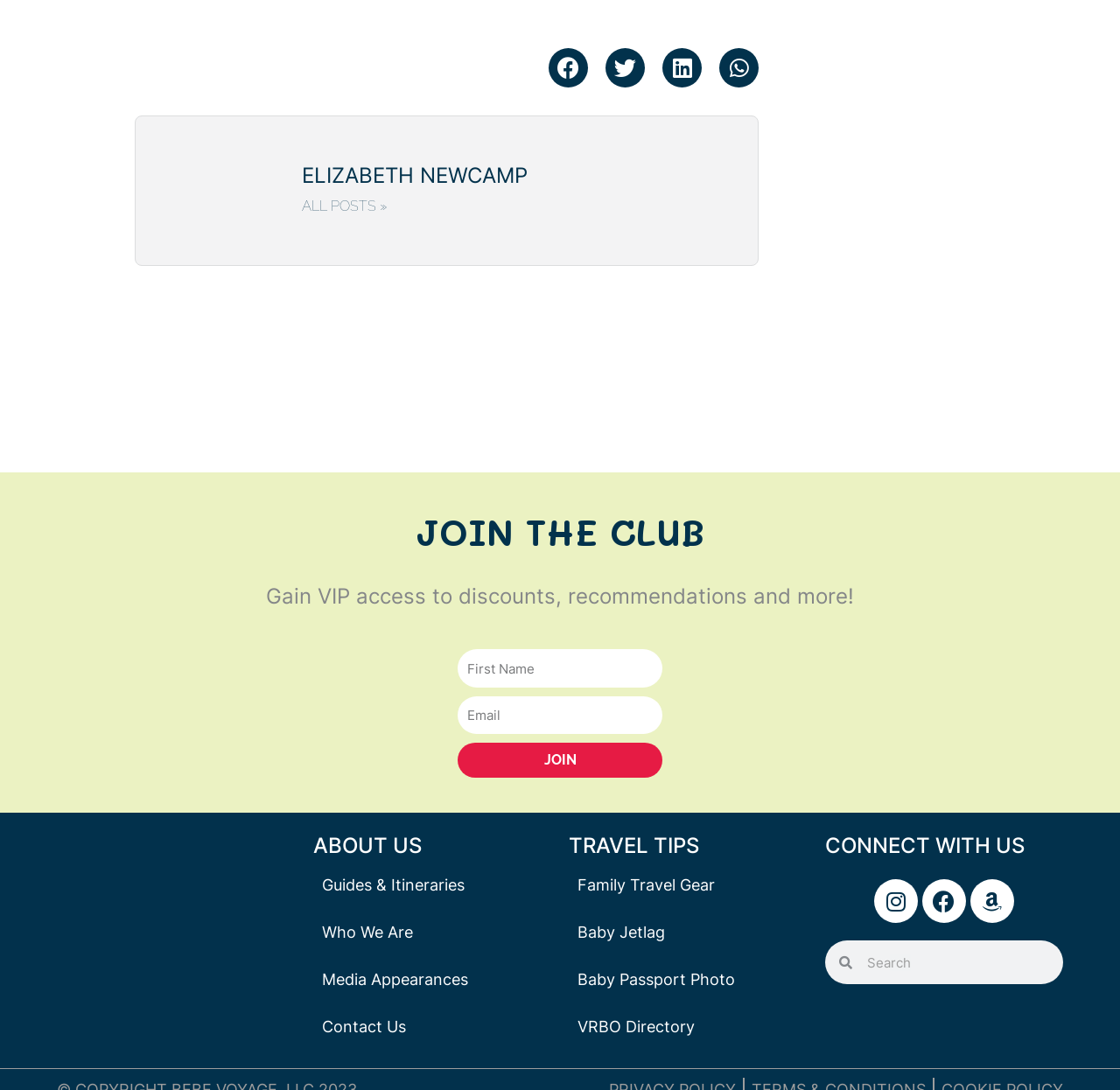Provide a brief response to the question below using one word or phrase:
What type of content is available on the website?

Travel guides and tips